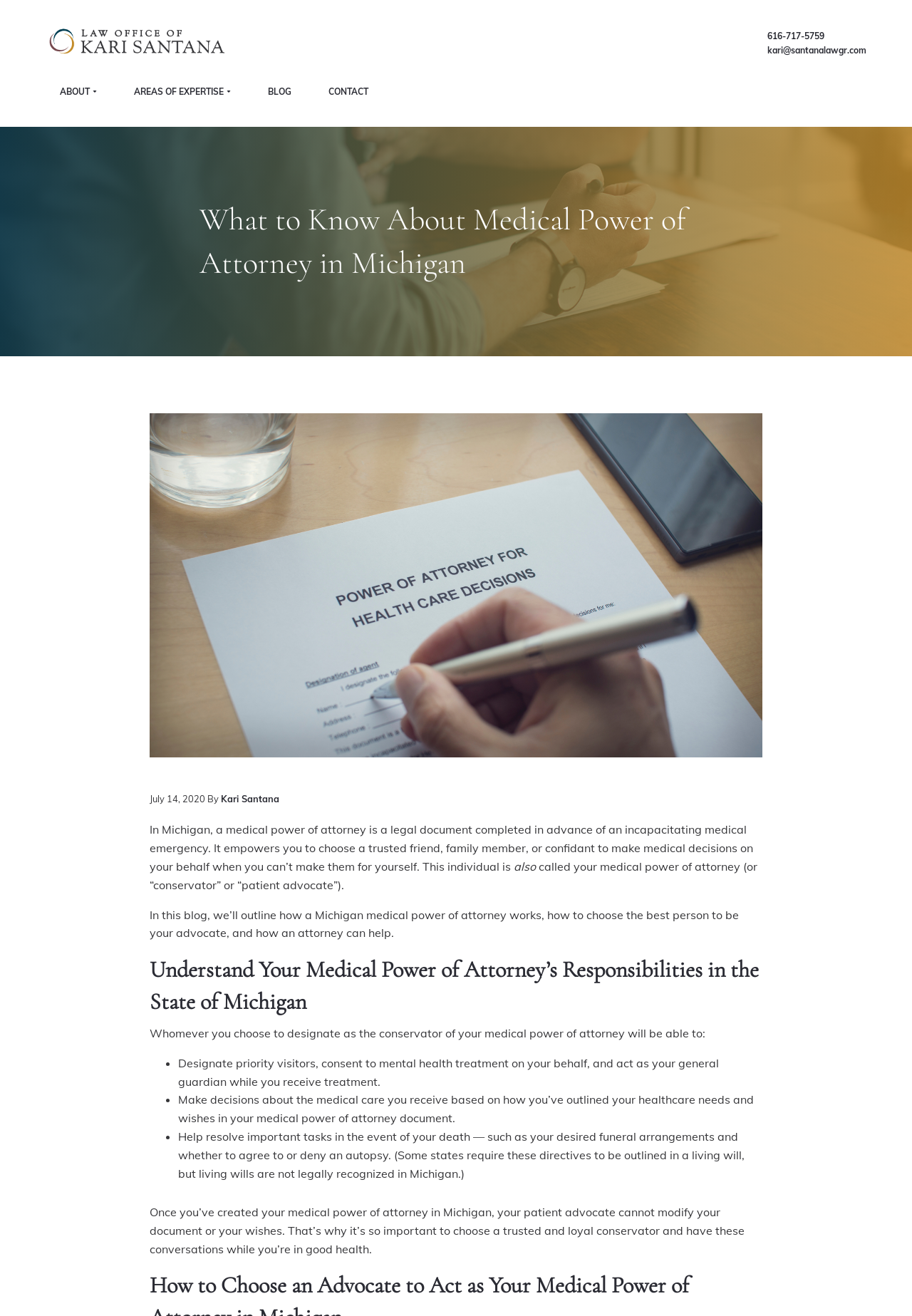Given the webpage screenshot and the description, determine the bounding box coordinates (top-left x, top-left y, bottom-right x, bottom-right y) that define the location of the UI element matching this description: Kari Santana

[0.242, 0.603, 0.306, 0.611]